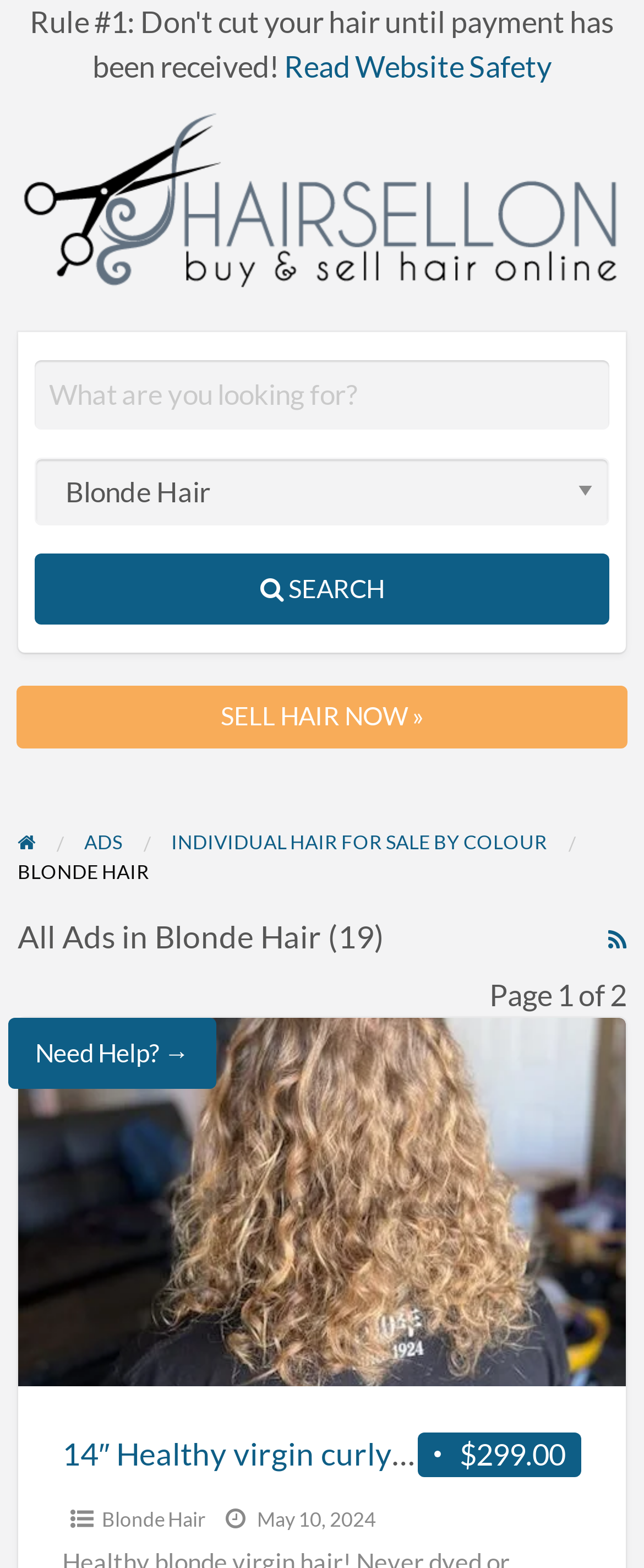Please find the bounding box for the following UI element description. Provide the coordinates in (top-left x, top-left y, bottom-right x, bottom-right y) format, with values between 0 and 1: Blonde Hair

[0.158, 0.961, 0.32, 0.977]